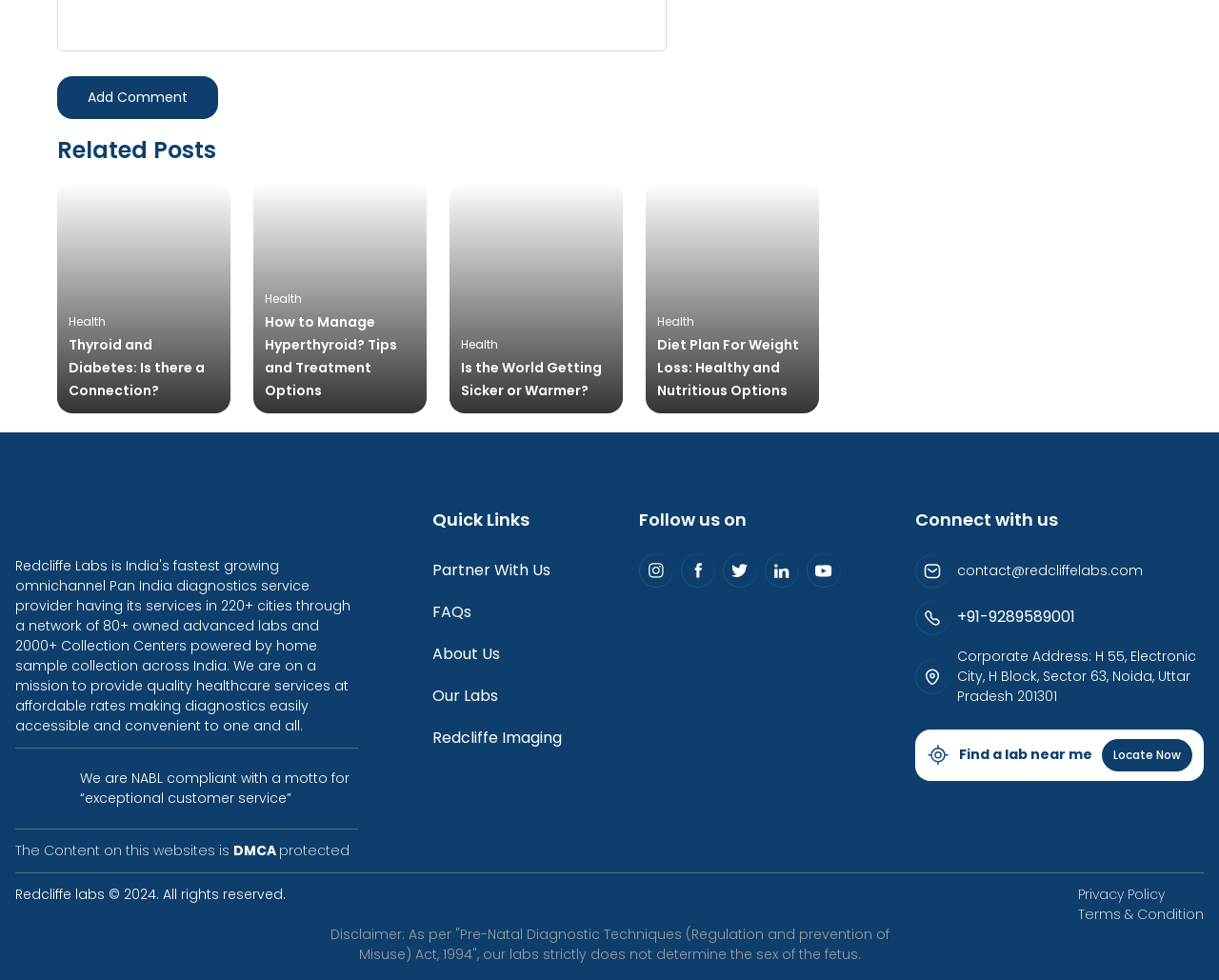Identify the bounding box coordinates for the region to click in order to carry out this instruction: "View 'Related Posts'". Provide the coordinates using four float numbers between 0 and 1, formatted as [left, top, right, bottom].

[0.047, 0.144, 0.672, 0.162]